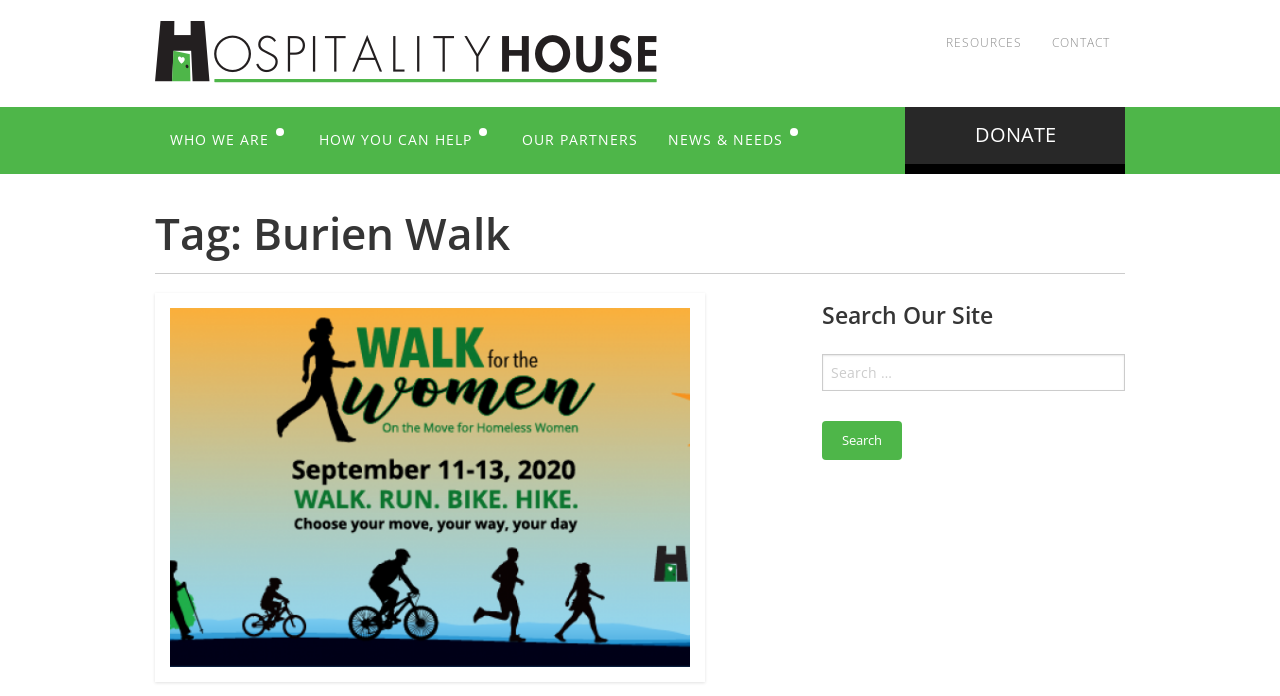Specify the bounding box coordinates of the element's area that should be clicked to execute the given instruction: "Go to WHO WE ARE". The coordinates should be four float numbers between 0 and 1, i.e., [left, top, right, bottom].

[0.121, 0.168, 0.238, 0.233]